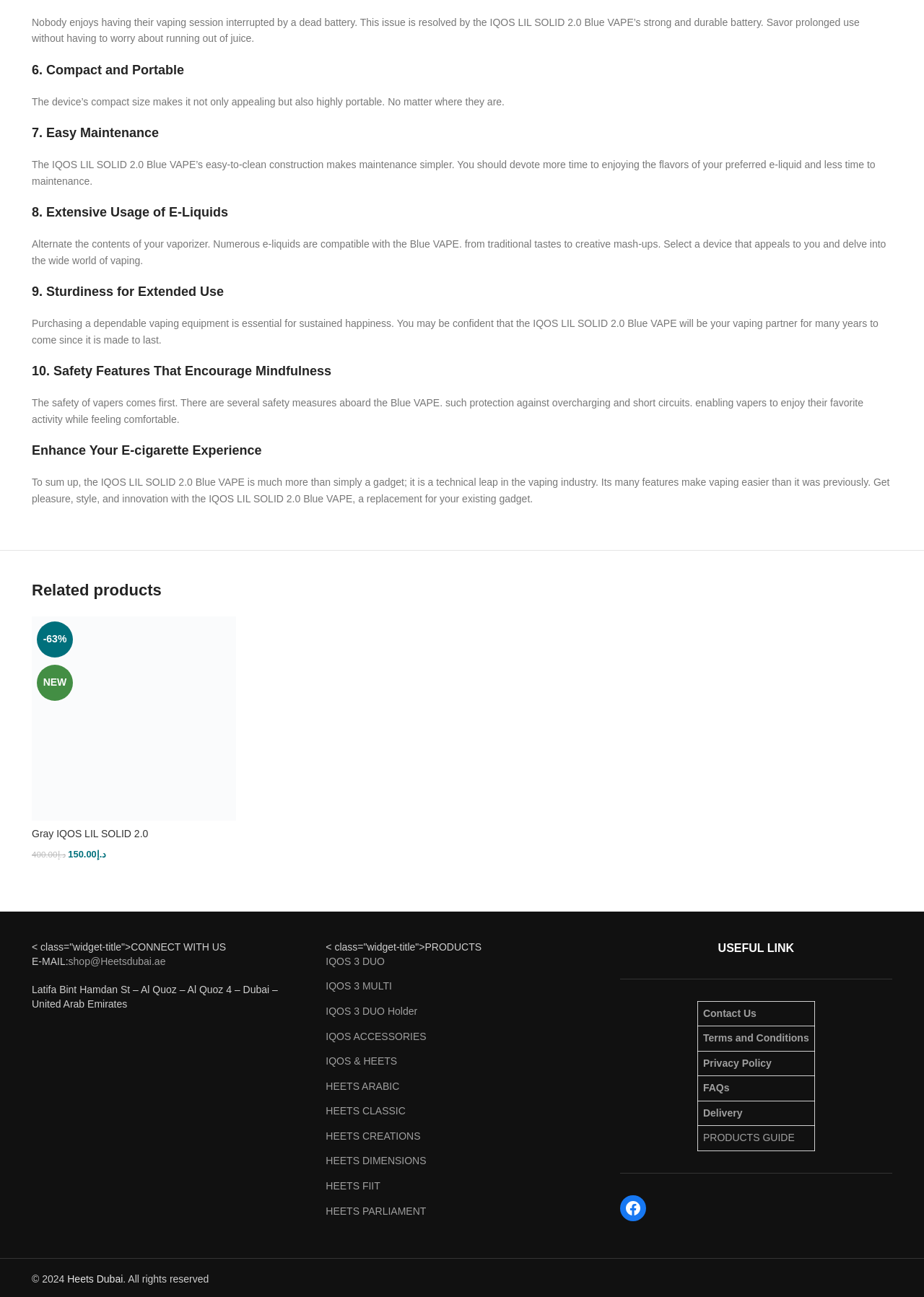Please identify the bounding box coordinates of the clickable area that will fulfill the following instruction: "Learn more about IQOS 3 DUO". The coordinates should be in the format of four float numbers between 0 and 1, i.e., [left, top, right, bottom].

[0.353, 0.734, 0.416, 0.743]